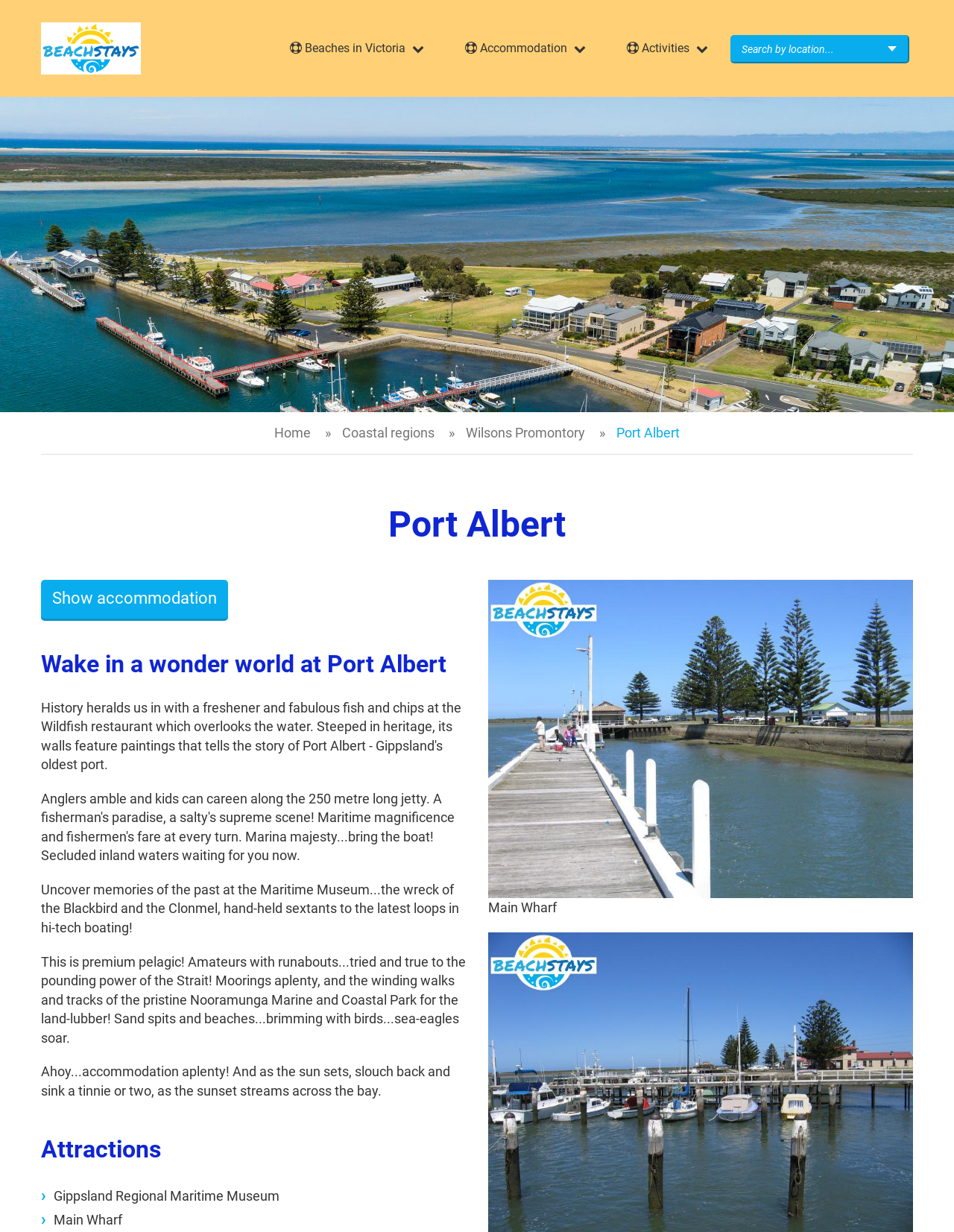Examine the image and give a thorough answer to the following question:
What is the atmosphere like in Port Albert in the evening?

The webpage describes the evening atmosphere in Port Albert as a time to 'slouch back and sink a tinnie or two, as the sunset streams across the bay', suggesting a relaxed and casual atmosphere.